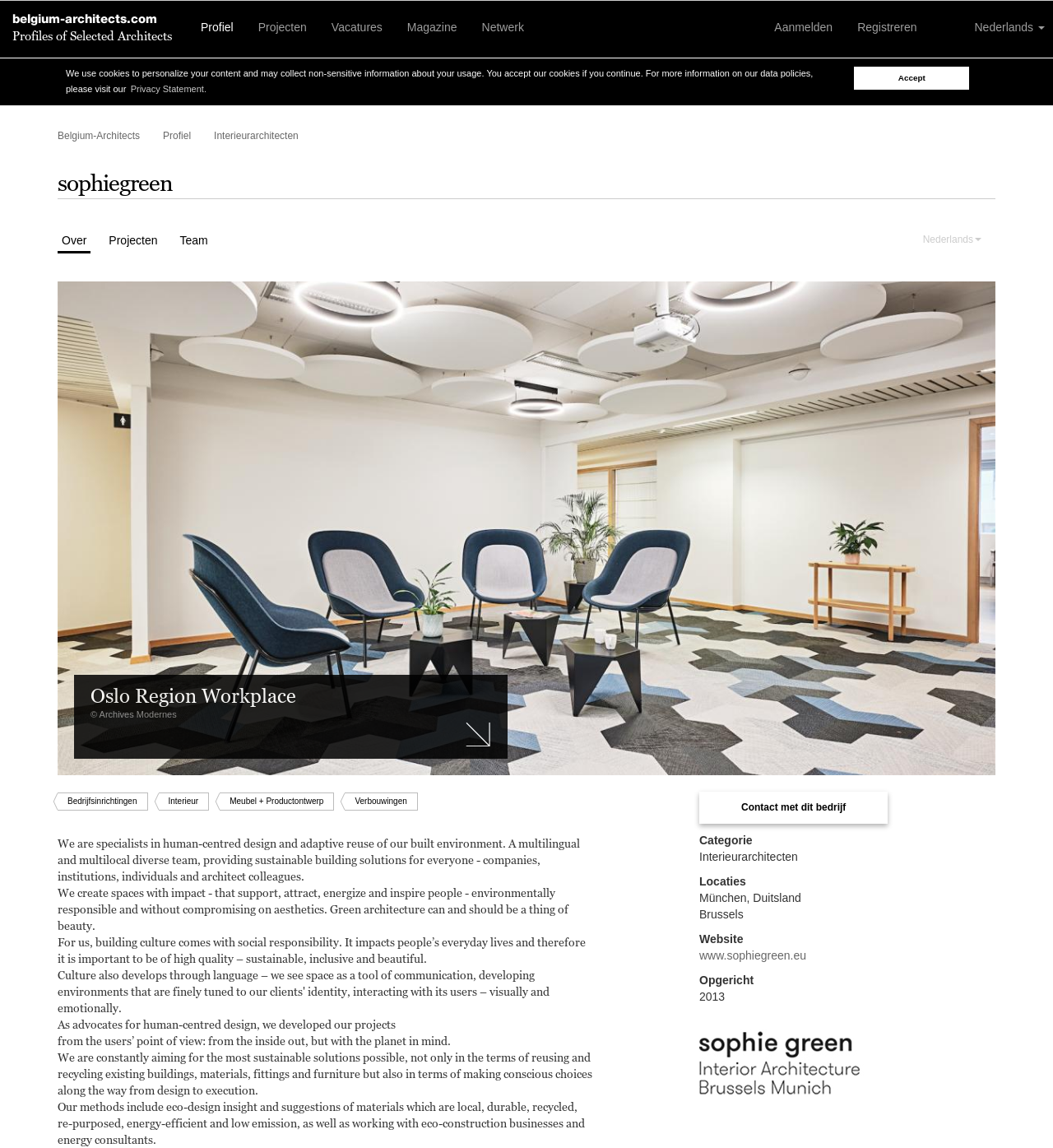Generate a thorough explanation of the webpage's elements.

The webpage is about Sophie Green Interior Architecture (SGIA), a young interior architecture firm with offices in Munich and Brussels, specializing in interior architecture. 

At the top of the page, there is a cookie consent dialog with a message about using cookies to personalize content and a link to learn more about cookies. Below the dialog, there are links to other websites, including Belgium-Architects.com and a profile page.

The main content of the page is divided into sections. The first section has a heading "Sophie Green" and a tab list with links to "Over", "Projecten", and "Team". Below the tab list, there is a large image with a heading "Oslo Region Workplace" and a link to the project.

The next section has a series of links to different services offered by SGIA, including "Bedrijfsinrichtingen", "Interieur", "Meubel + Productontwerp", and "Verbouwingen". 

Following this, there are three paragraphs of text describing SGIA's approach to human-centered design, sustainable building solutions, and social responsibility. The text is accompanied by a few links to other pages.

At the bottom of the page, there is a contact link and a description list with details about SGIA, including its category, locations, website, and founding year.